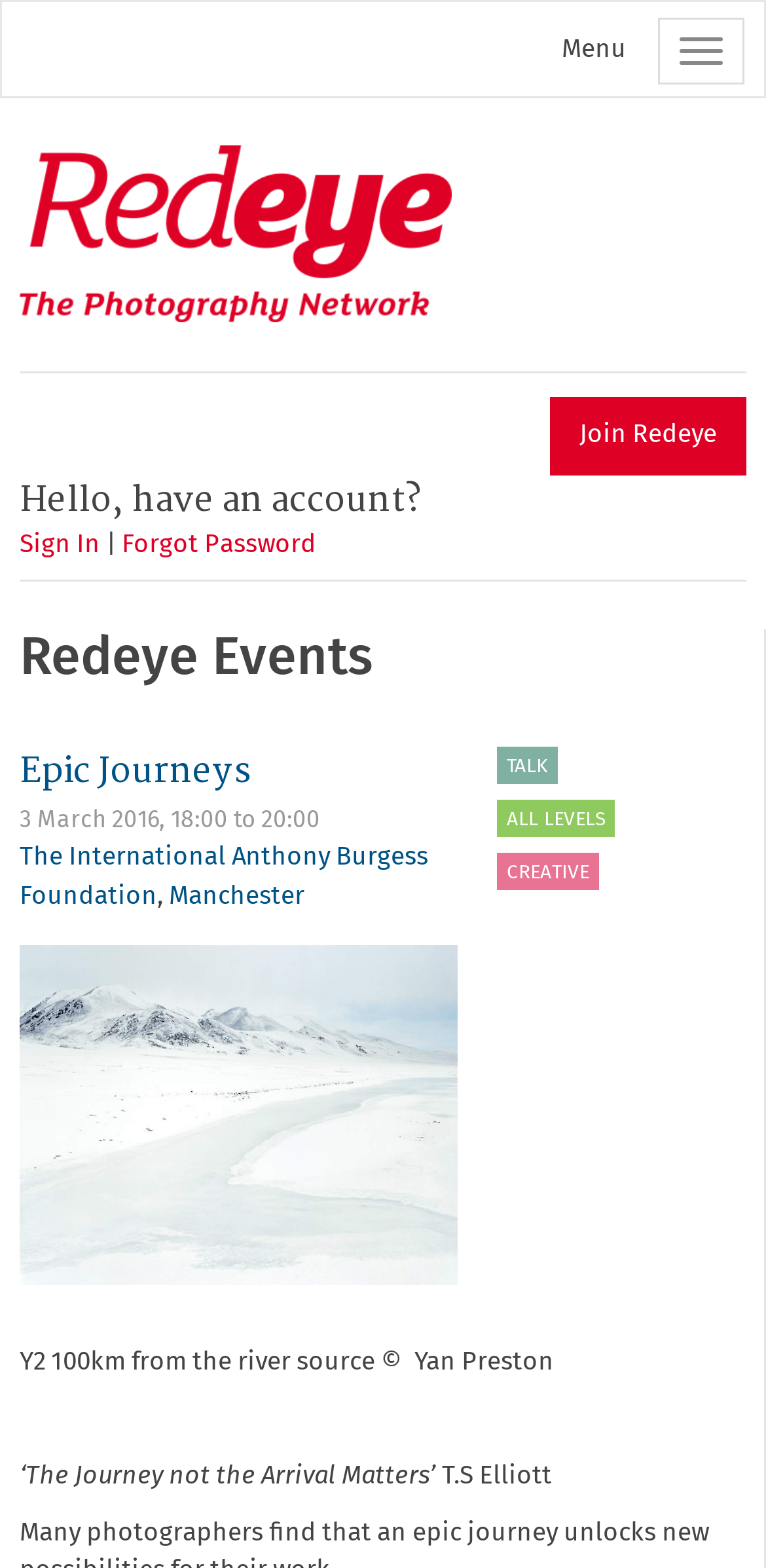Reply to the question below using a single word or brief phrase:
What is the name of the photography network?

Redeye